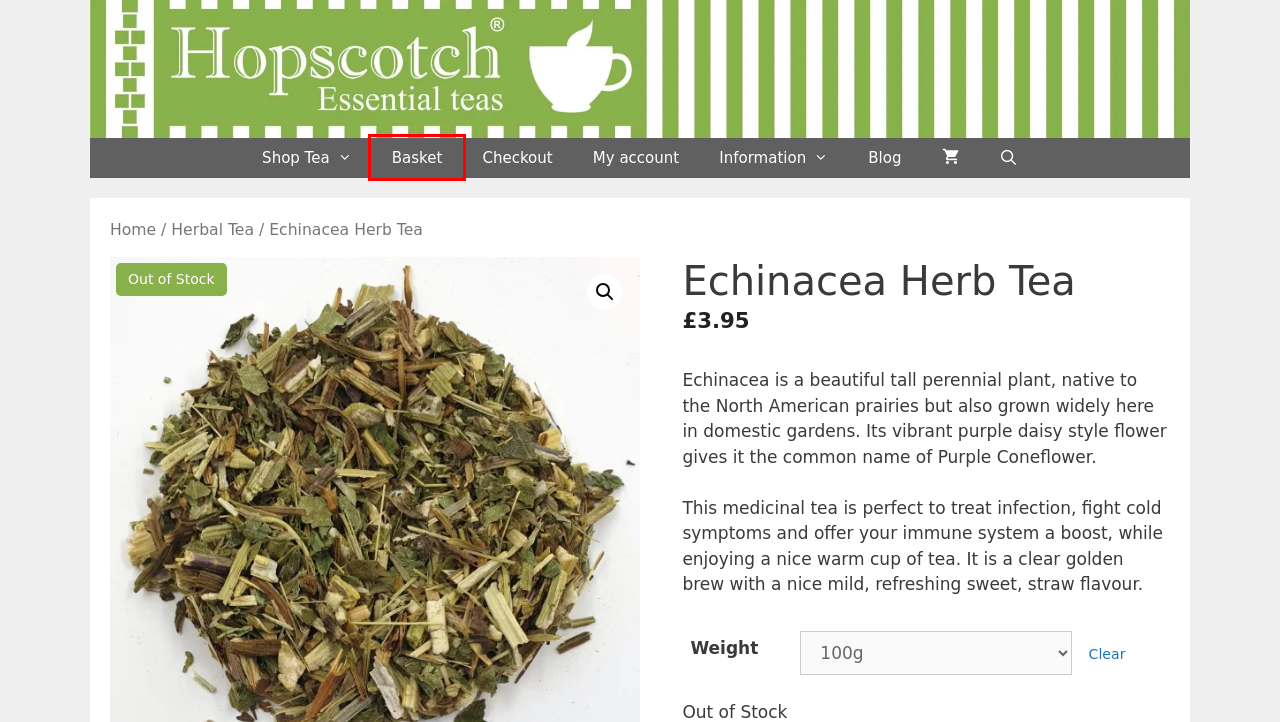You have a screenshot of a webpage with an element surrounded by a red bounding box. Choose the webpage description that best describes the new page after clicking the element inside the red bounding box. Here are the candidates:
A. Darjeeling Selection - Hopscotch Loose Leaf Tea
B. Green Tea Selection - Hopscotch Loose Leaf Tea
C. Blog - Hopscotch Loose Leaf Tea
D. Herbal Tea Selection - Hopscotch Loose Leaf Tea
E. Basket - Hopscotch Loose Leaf Tea
F. Hopscotch, for the finest Loose Leaf Tea - Essential teas Hopscotch Loose Leaf Tea
G. Teaware Selection - Hopscotch Loose Leaf Tea
H. My account - Hopscotch Loose Leaf Tea

E